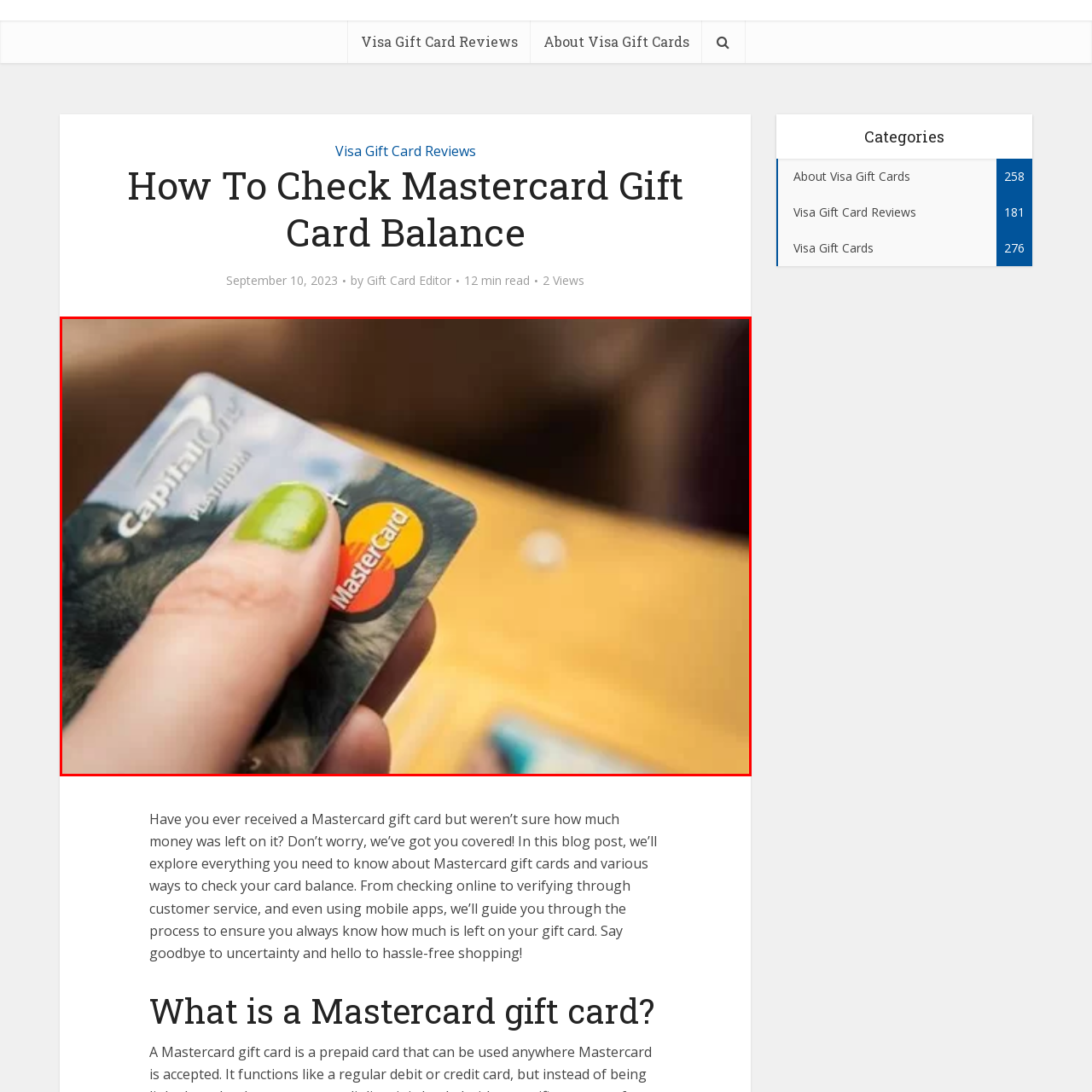Elaborate on all the details and elements present in the red-outlined area of the image.

The image captures a close-up of a person's hand holding a Mastercard gift card. The card prominently features the Mastercard logo on its right side, characterized by its distinctive red and yellow circles. Above the logo, the card displays the "Capital One" branding alongside an image of a dog, indicating a personalized touch that often appeals to users. The individual’s fingers, adorned with a bright green nail polish, contrast nicely against the card's design while a blurred background suggests a cozy indoor setting, perhaps a living room or study. This visual relates closely to the topic of checking Mastercard gift card balances, as discussed in the accompanying article.